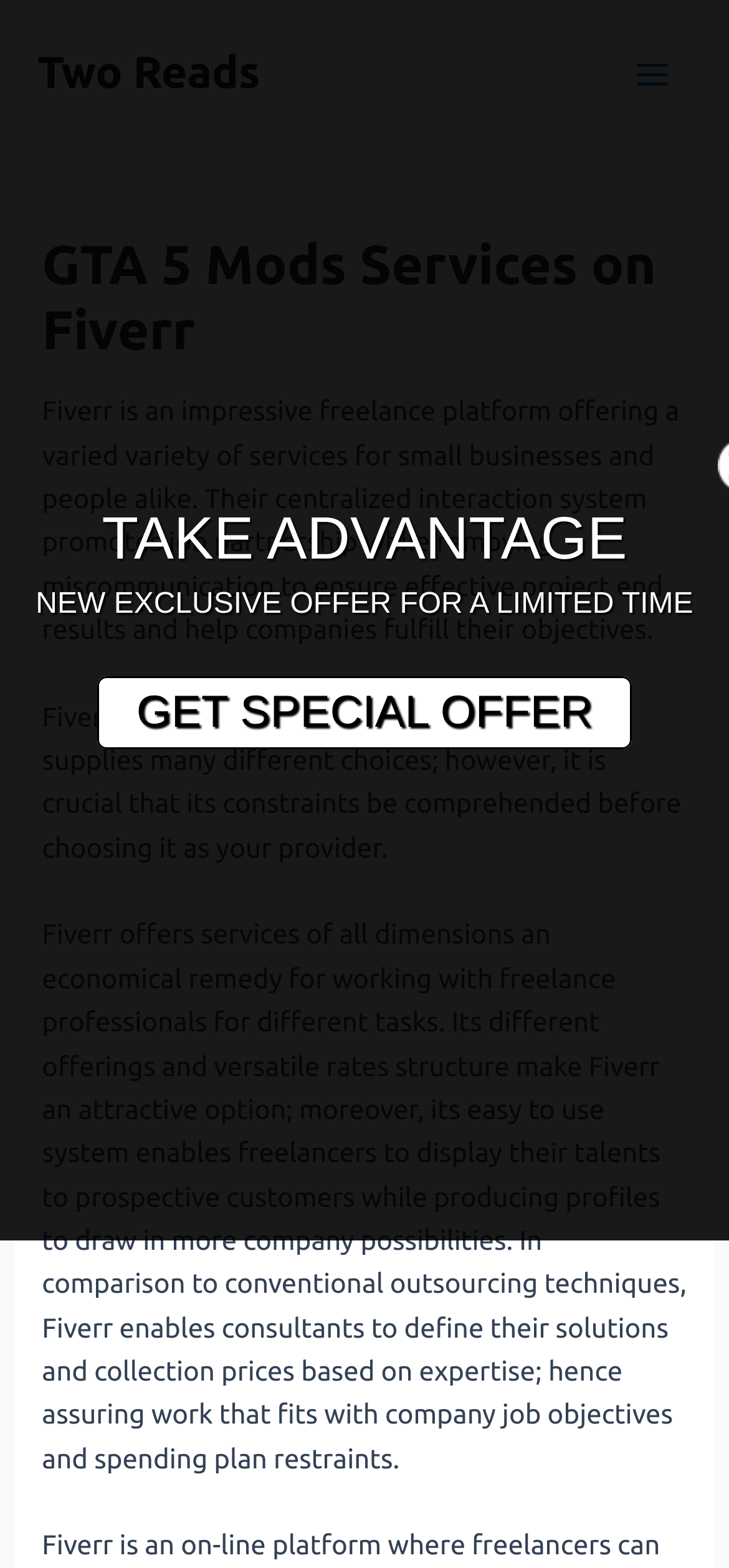Please provide a detailed answer to the question below based on the screenshot: 
What is the platform discussed on this webpage?

Based on the webpage content, it is clear that the platform being discussed is Fiverr, a freelance platform offering various services for small businesses and individuals. This is evident from the text 'Fiverr is an impressive freelance platform offering a varied variety of services for small businesses and people alike.'